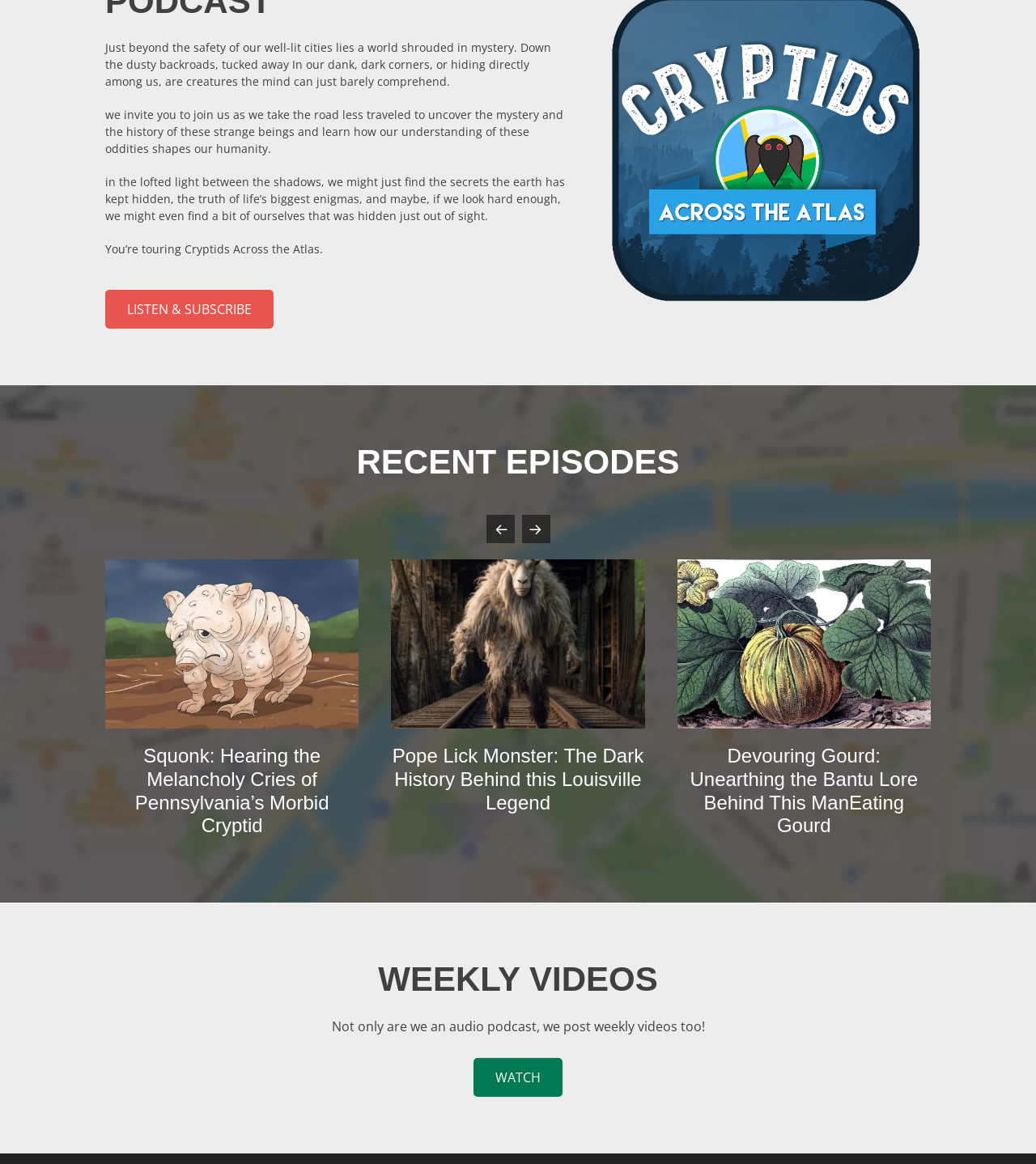Please find the bounding box for the UI element described by: "WATCH".

[0.457, 0.909, 0.543, 0.942]